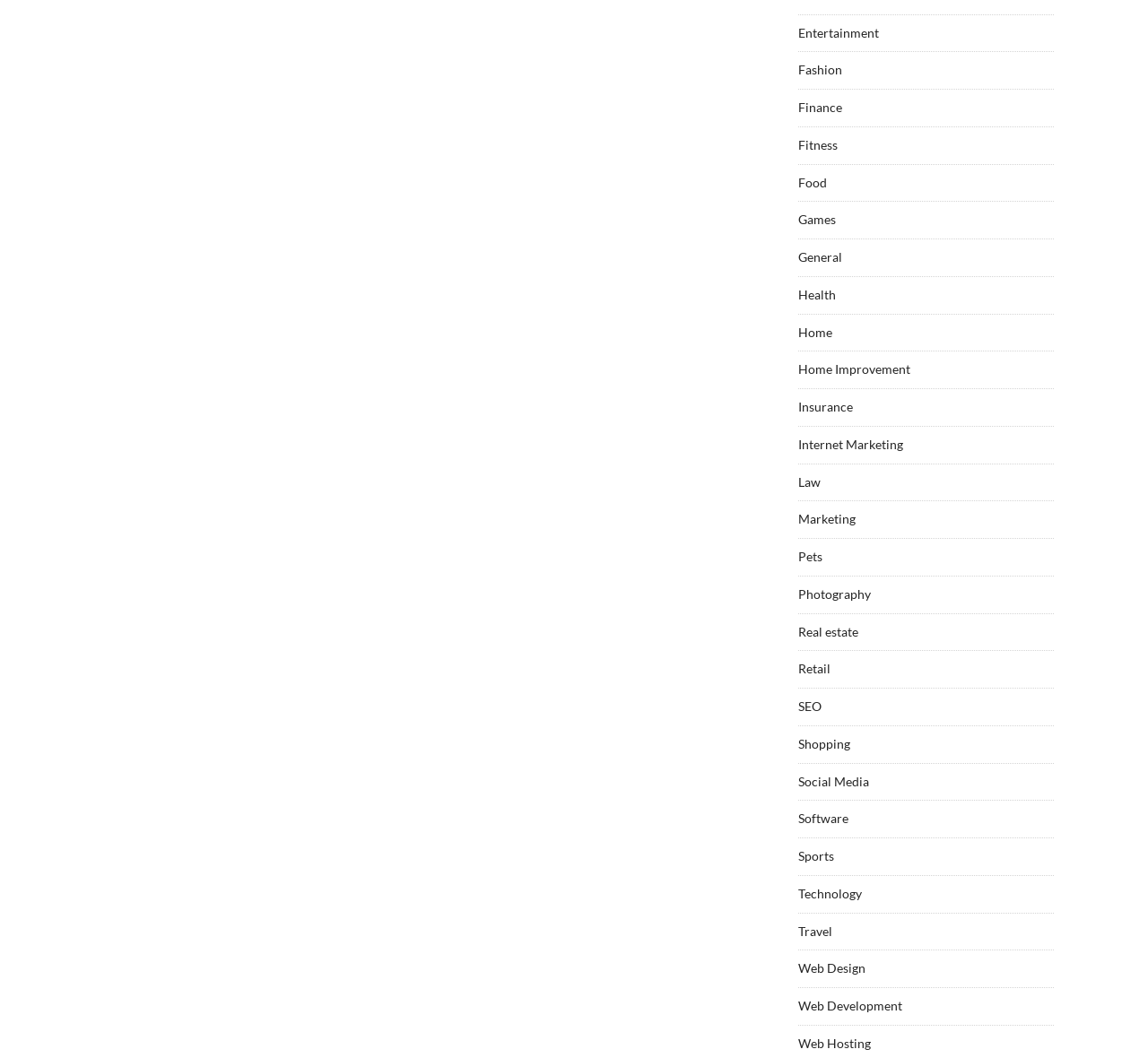Please specify the bounding box coordinates for the clickable region that will help you carry out the instruction: "View Health topics".

[0.695, 0.271, 0.728, 0.285]